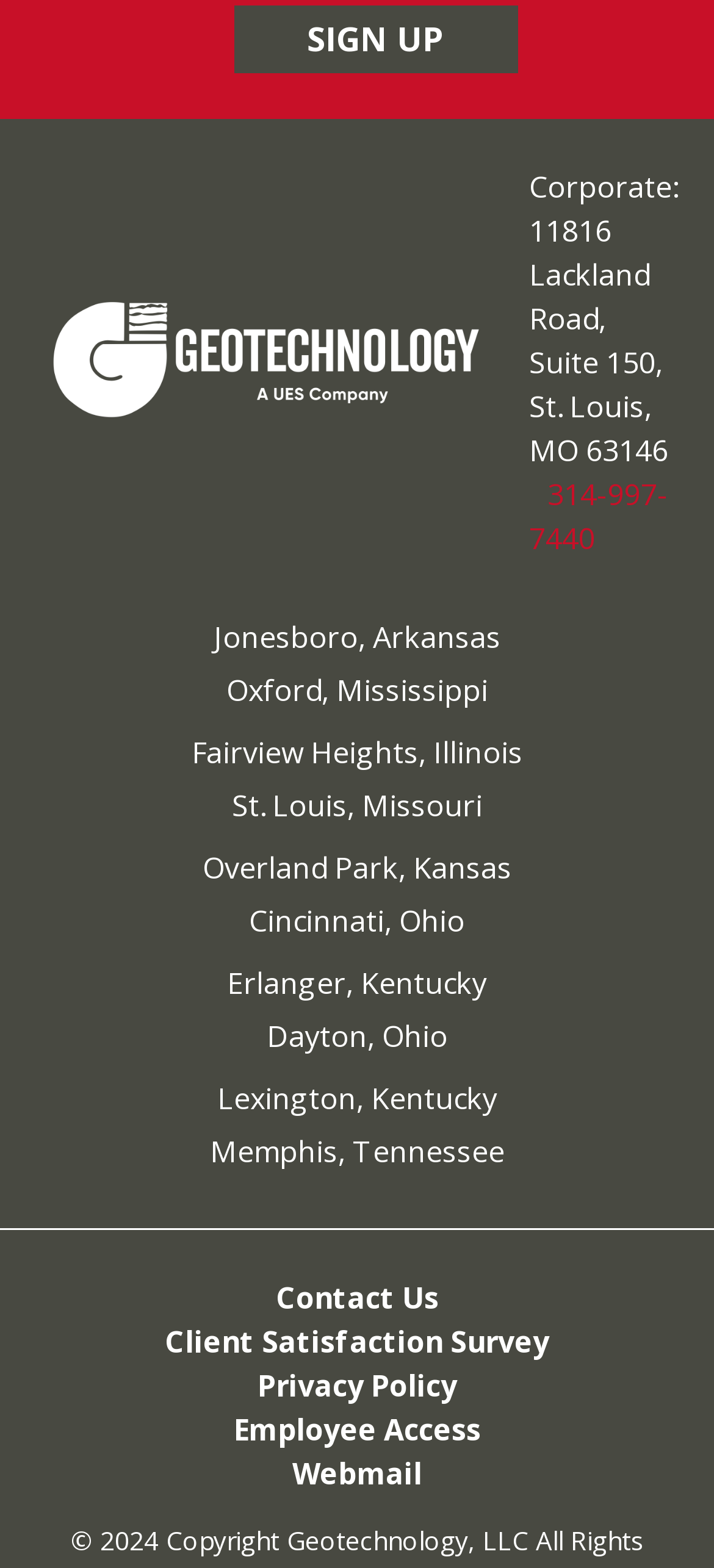Can you specify the bounding box coordinates for the region that should be clicked to fulfill this instruction: "Access Employee portal".

[0.327, 0.898, 0.673, 0.924]